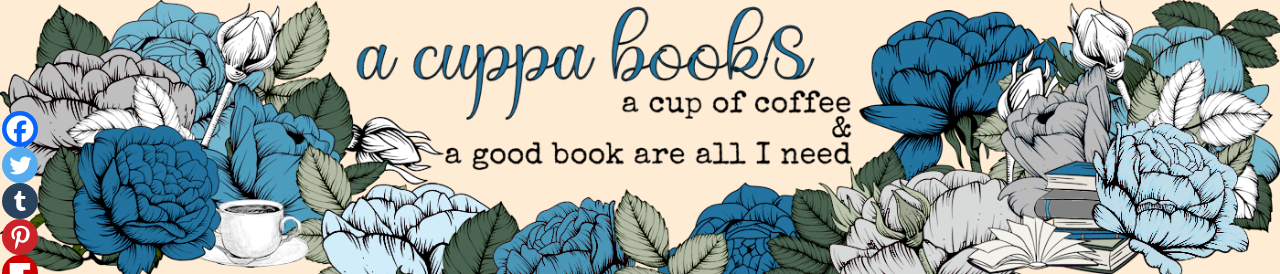Elaborate on the contents of the image in great detail.

The image beautifully represents the theme of a cozy reading experience, featuring a delicate arrangement of blue and white floral designs framing a central message. The text reads "a cuppa books," complemented by the phrase "a cup of coffee & a good book are all I need." This aesthetic captures the essence of tranquility and enjoyment, making it perfect for a book blog or reading community. The harmonious colors and charming illustrations evoke a sense of warmth, inviting viewers to immerse themselves in the world of literature along with a comforting beverage.